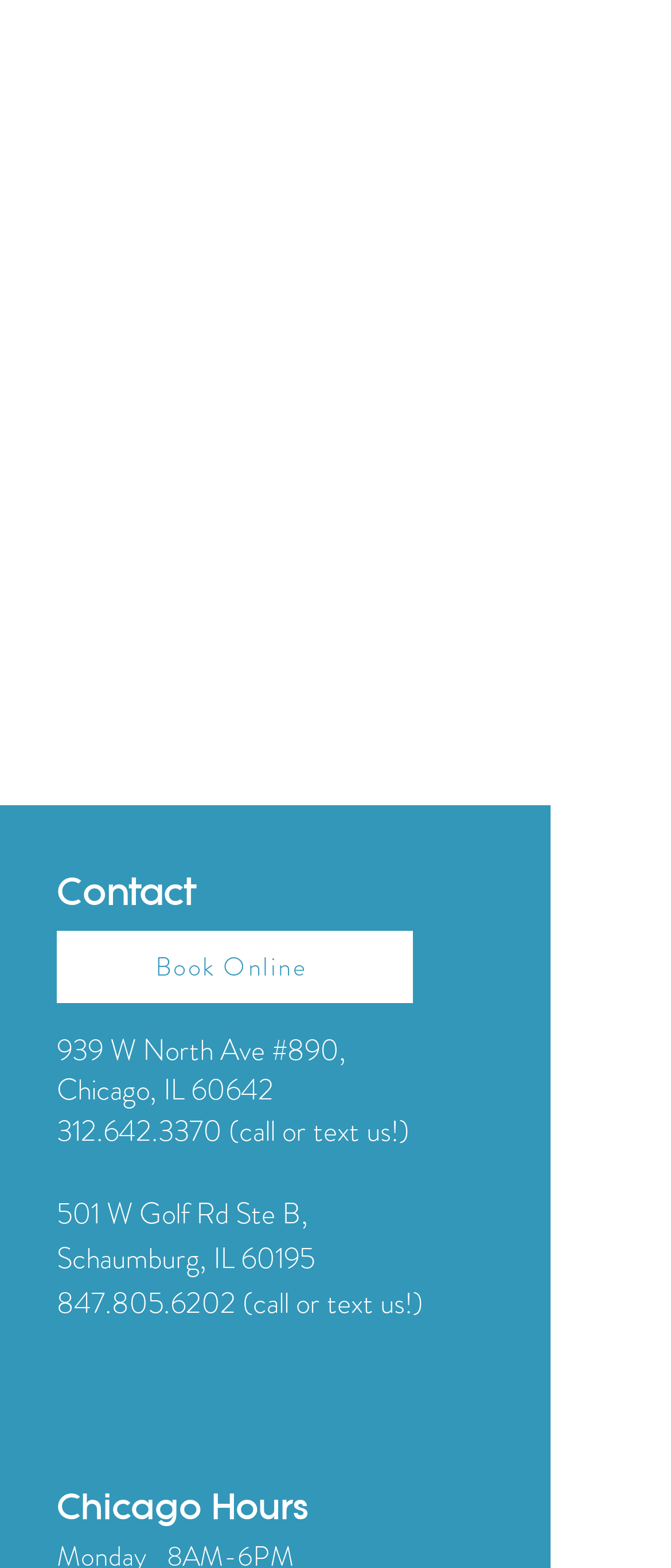Determine the bounding box for the UI element that matches this description: "aria-label="Youtube"".

[0.341, 0.871, 0.431, 0.909]